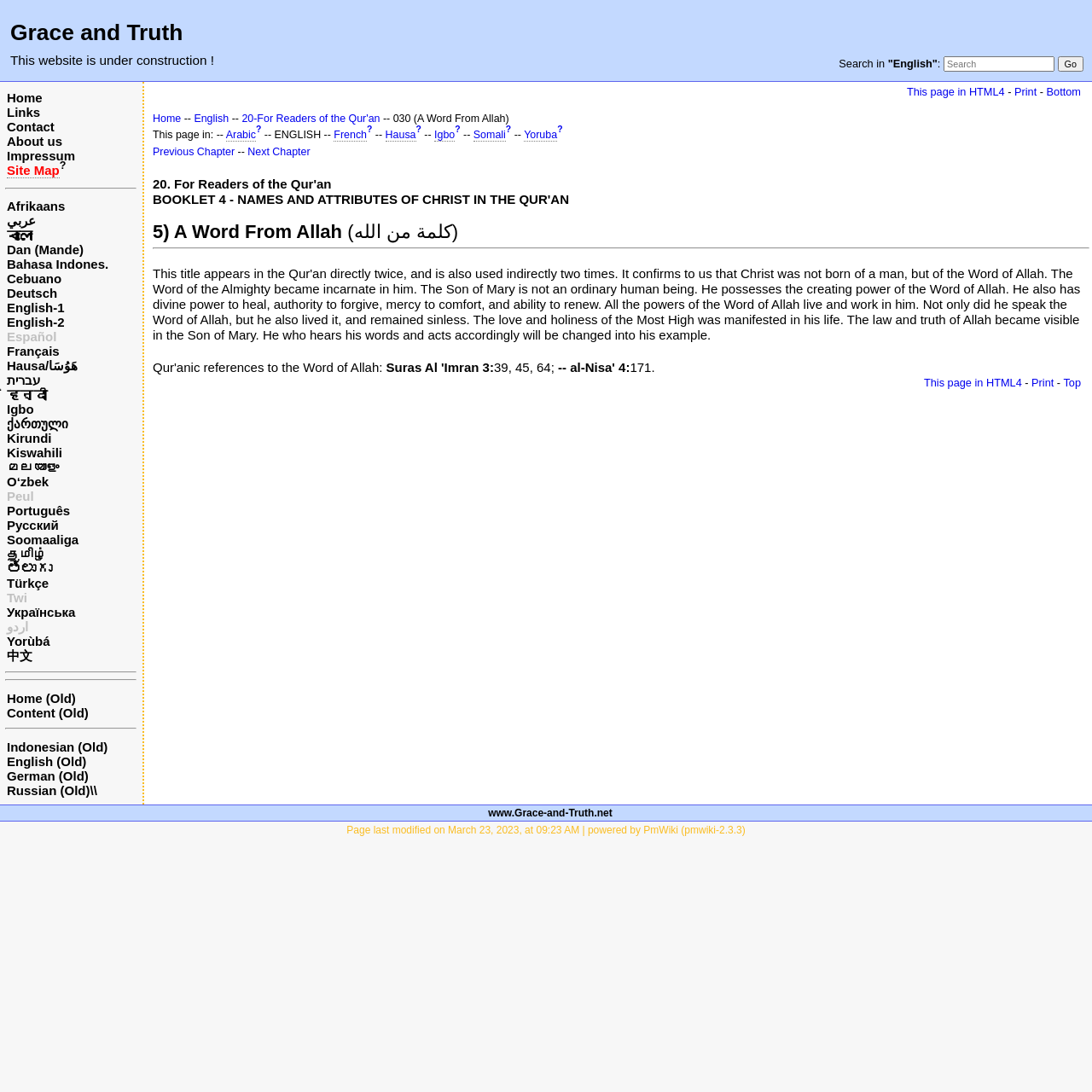Using the element description: "Russian (Old)", determine the bounding box coordinates. The coordinates should be in the format [left, top, right, bottom], with values between 0 and 1.

[0.006, 0.717, 0.082, 0.73]